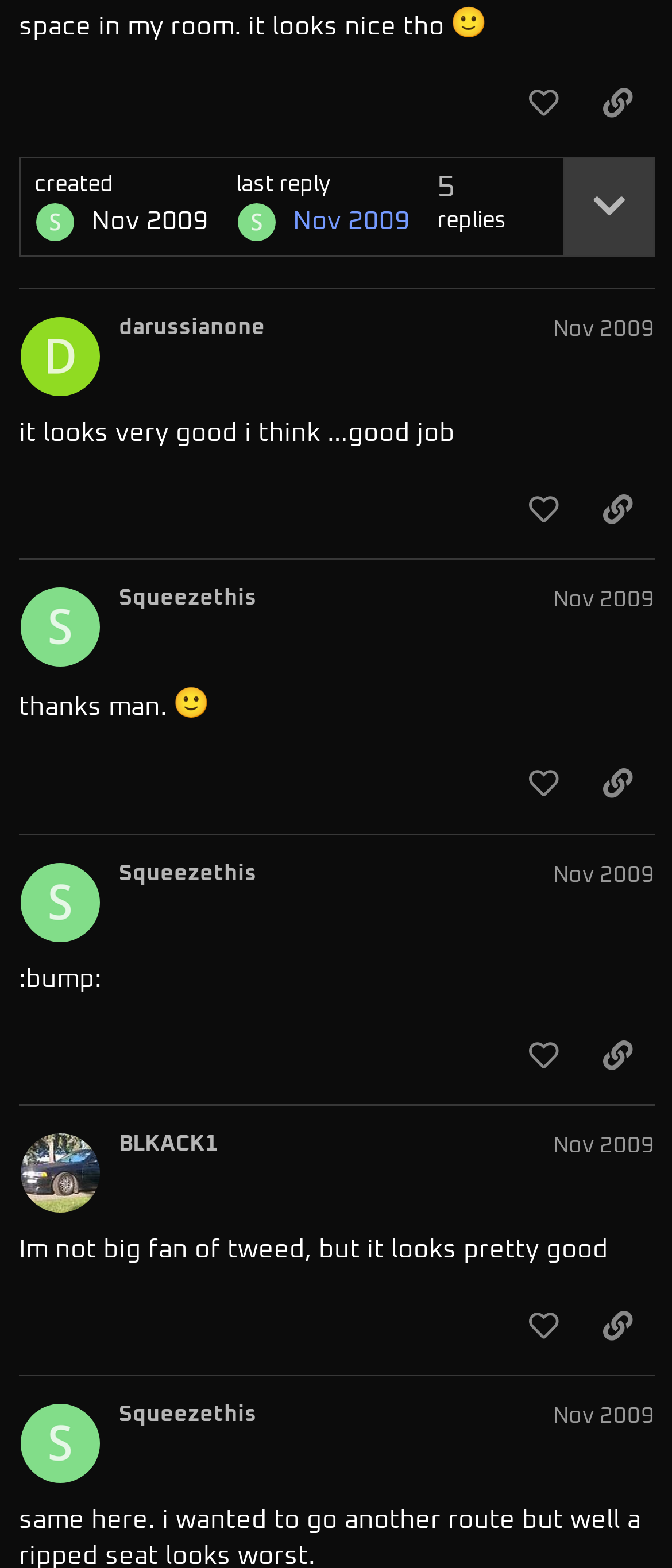Show the bounding box coordinates of the region that should be clicked to follow the instruction: "like this post."

[0.753, 0.479, 0.864, 0.523]